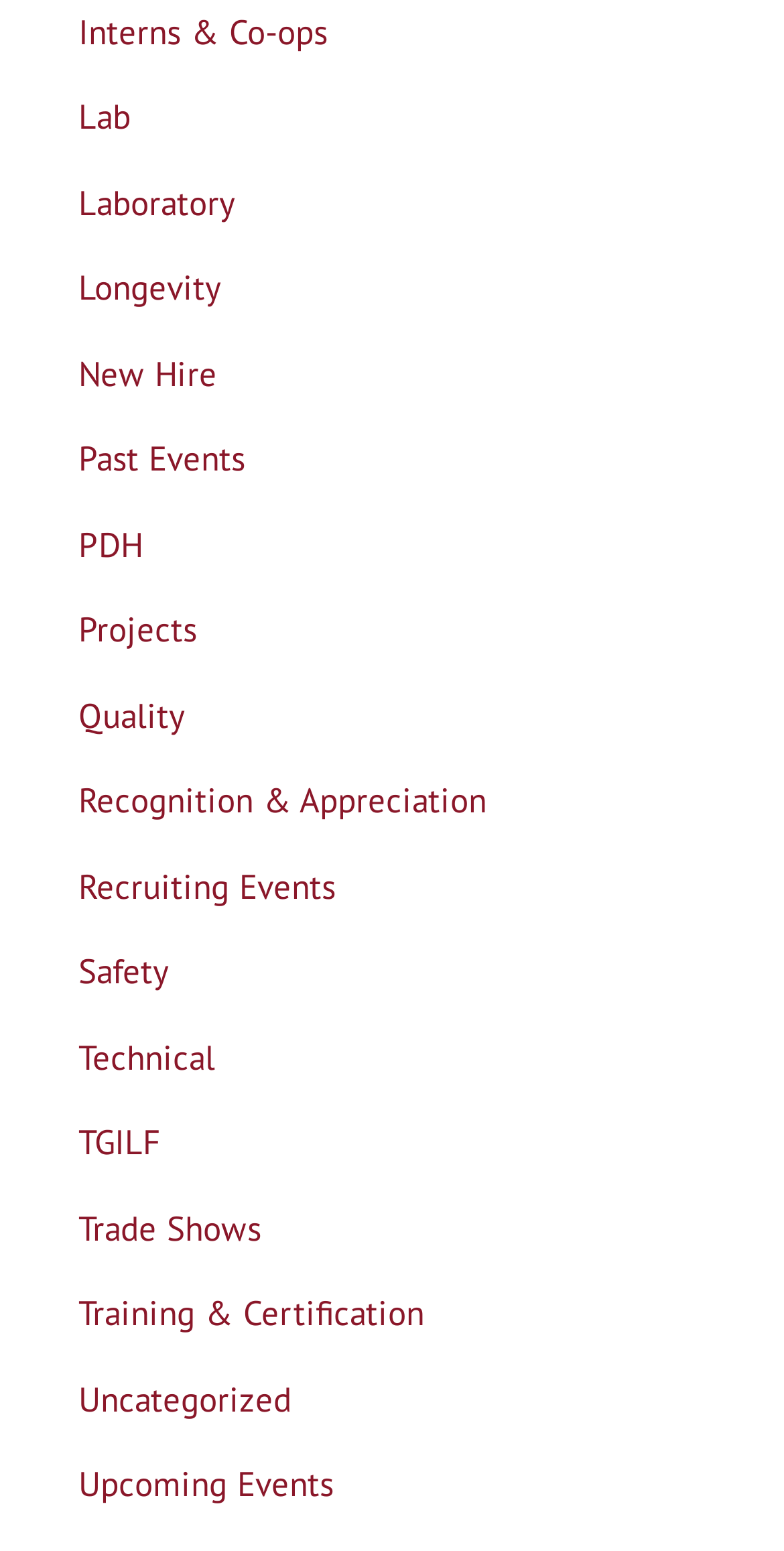Please answer the following question using a single word or phrase: 
Are there any links related to events?

Yes